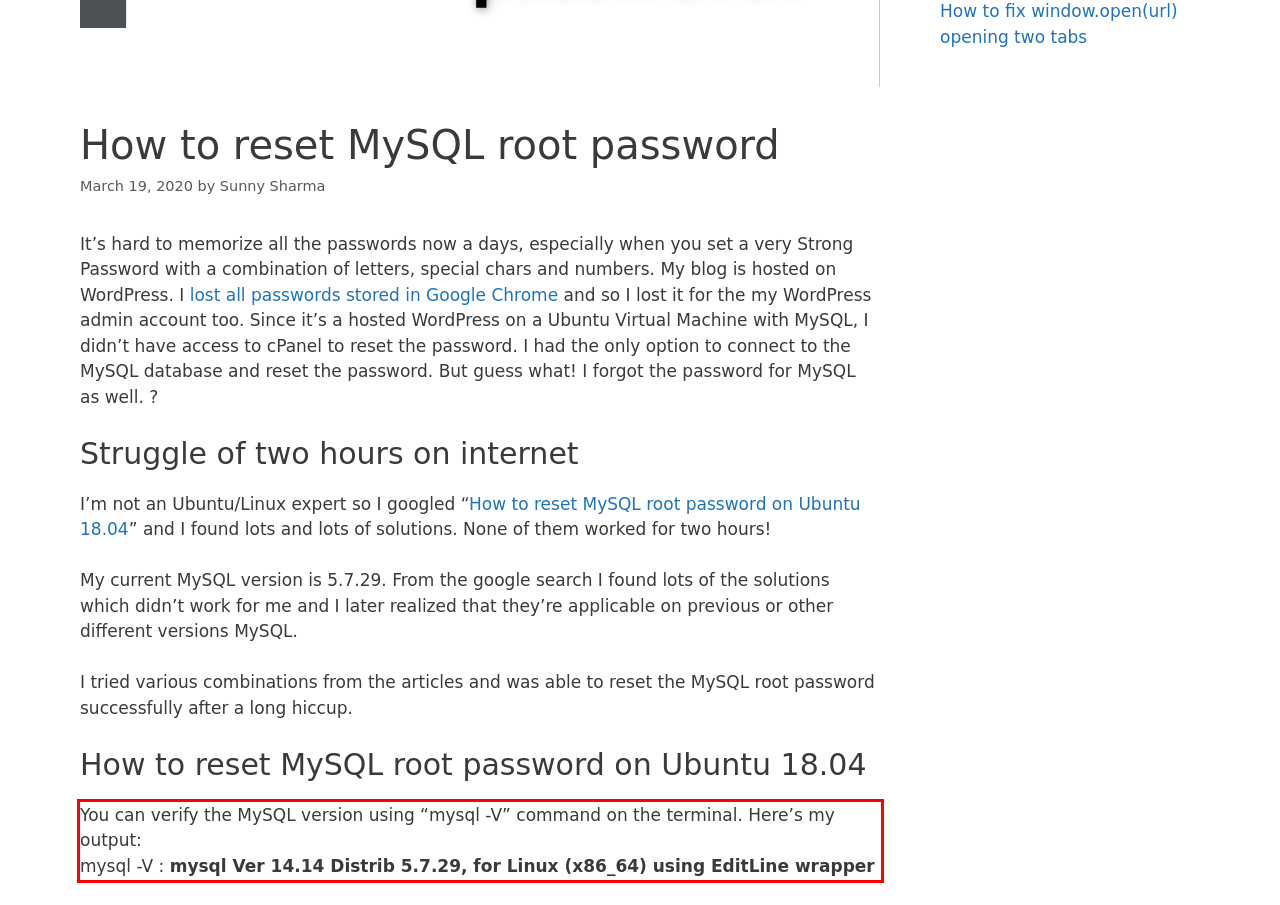The screenshot provided shows a webpage with a red bounding box. Apply OCR to the text within this red bounding box and provide the extracted content.

You can verify the MySQL version using “mysql -V” command on the terminal. Here’s my output: mysql -V : mysql Ver 14.14 Distrib 5.7.29, for Linux (x86_64) using EditLine wrapper